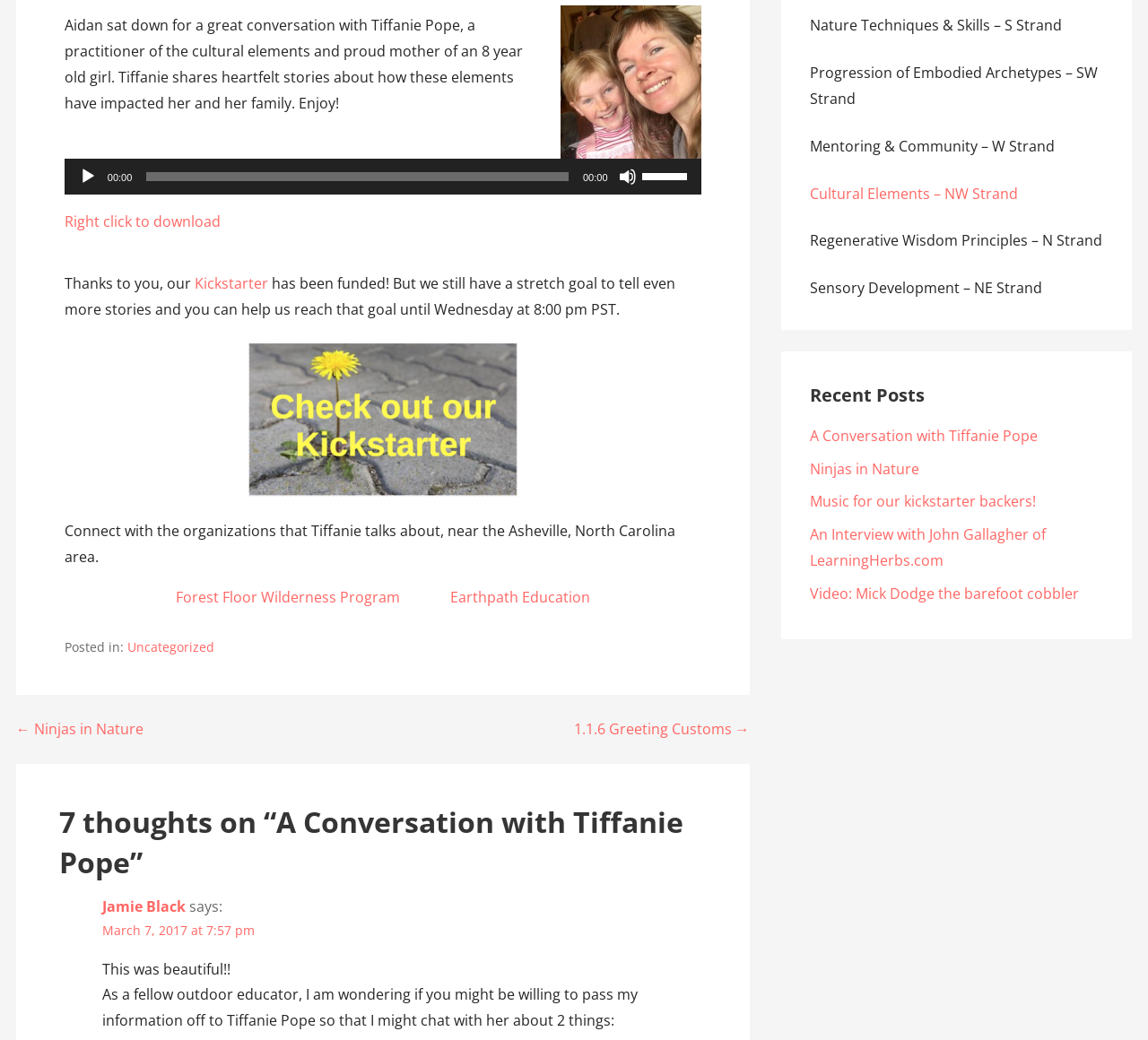Mark the bounding box of the element that matches the following description: "Right click to download".

[0.056, 0.204, 0.192, 0.222]